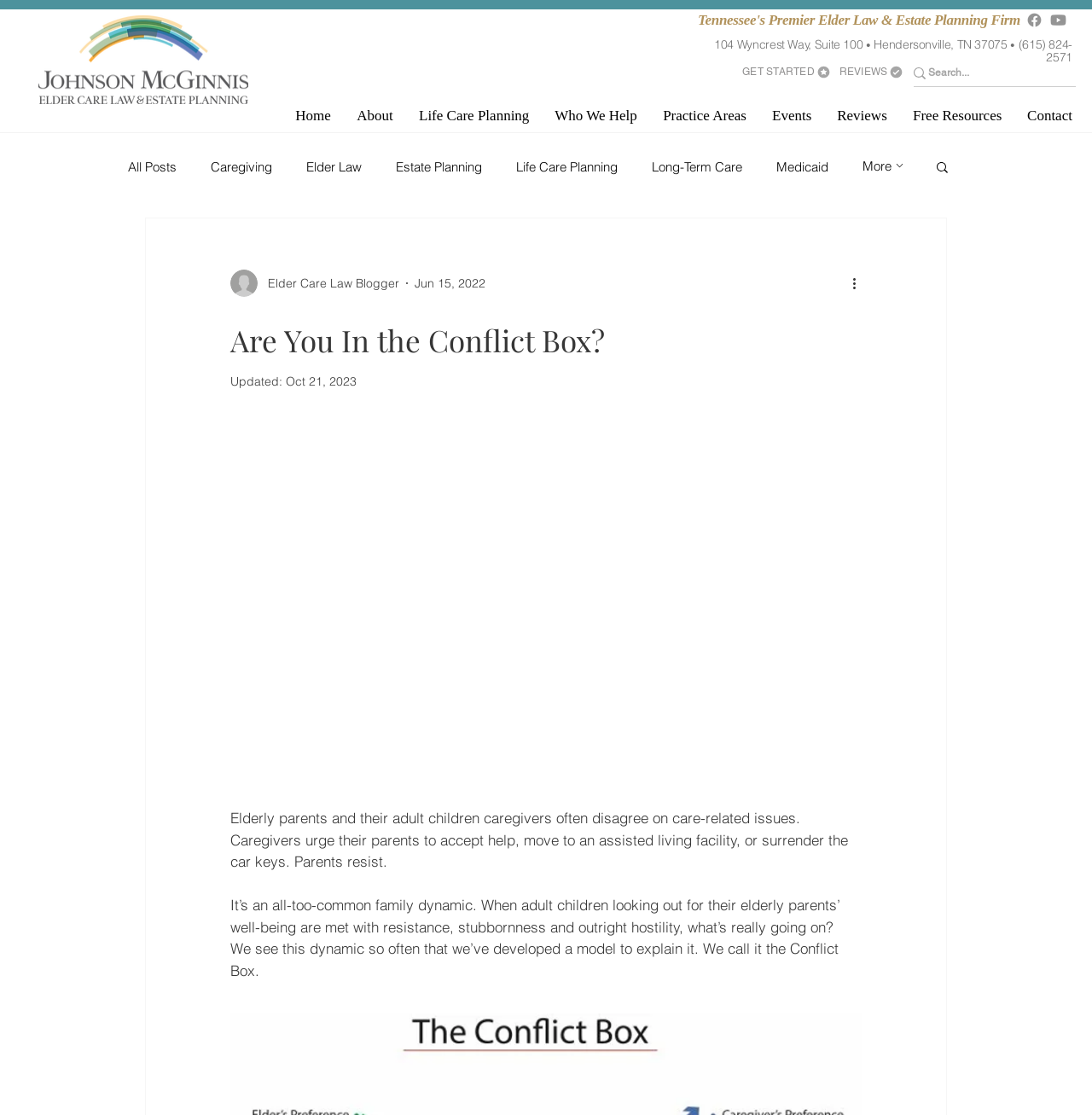Please locate and generate the primary heading on this webpage.

104 Wyncrest Way, Suite 100 • Hendersonville, TN 37075 • (615) 824-2571